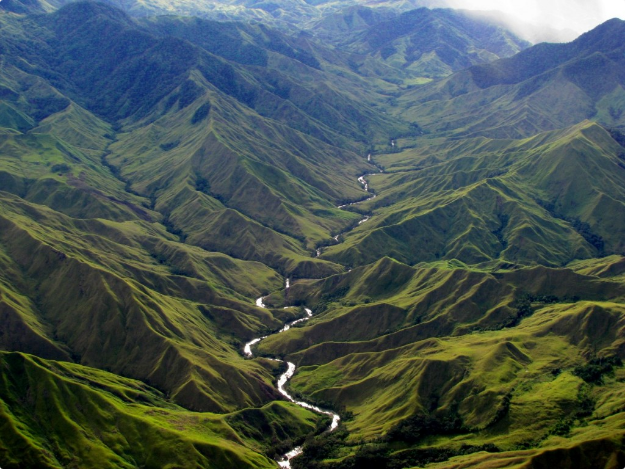Present a detailed portrayal of the image.

The image captures a breathtaking aerial view of the Menya River winding through the lush, rugged terrain of Papua New Guinea. The landscape is characterized by its rolling hills, with distinctive ridge lines shaped by natural erosion. Vibrant green foliage blankets the hillsides, showcasing the abundant vegetation typical of the region. This scene highlights the area's extraordinary natural beauty and its impressive geographical features, as well as the tranquility of the meandering river, which adds a serene contrast to the surrounding landscape. The photograph is credited to Brian Chapaitis, who, along with his wife, has dedicated himself to serving the local communities in Papua New Guinea.